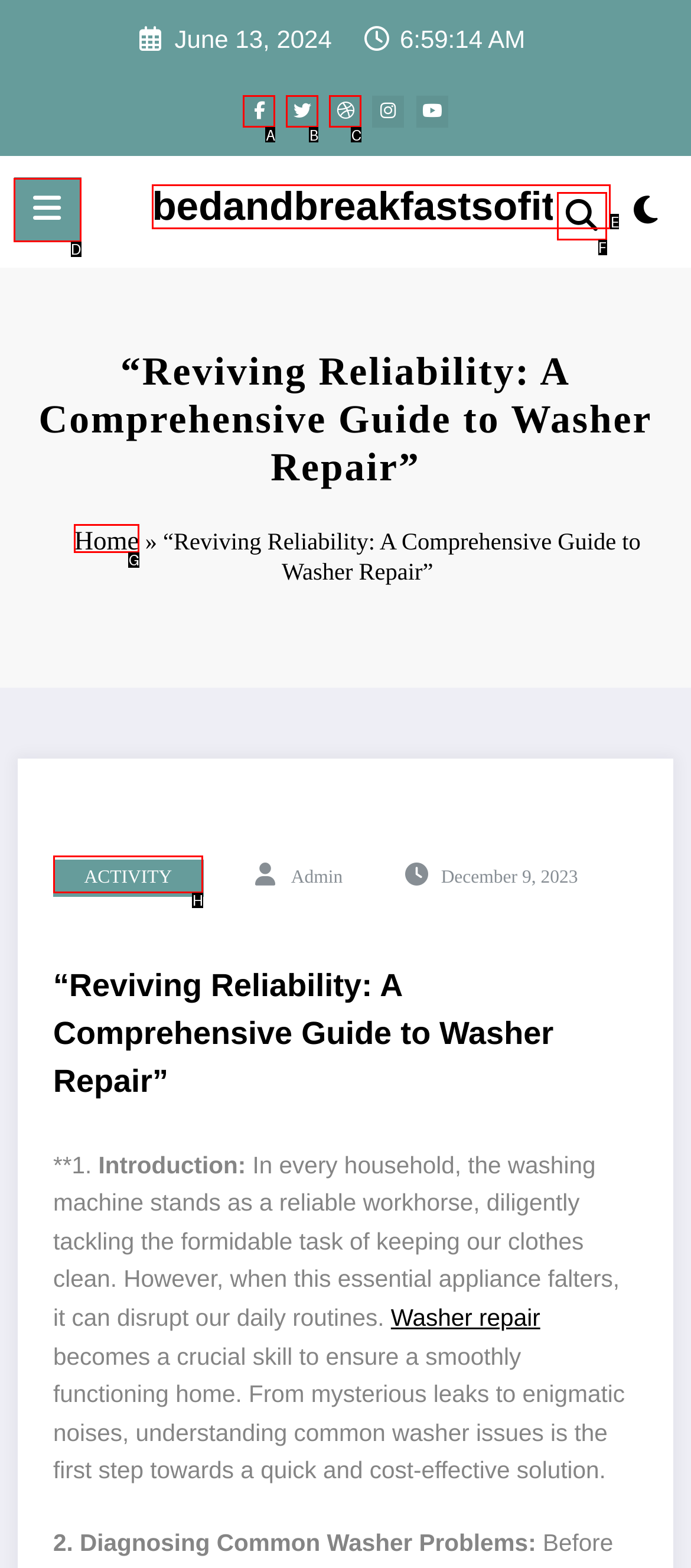Choose the HTML element that aligns with the description: title="dribbble". Indicate your choice by stating the letter.

C